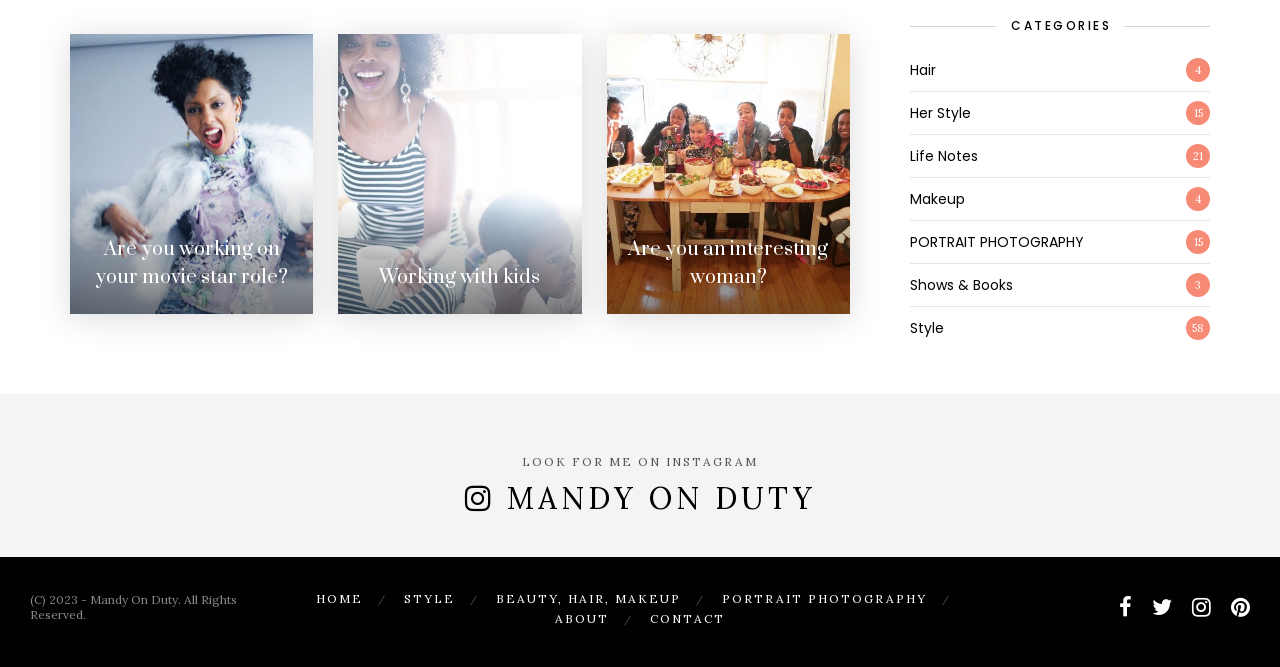What is the copyright year of the webpage?
Give a one-word or short phrase answer based on the image.

2023